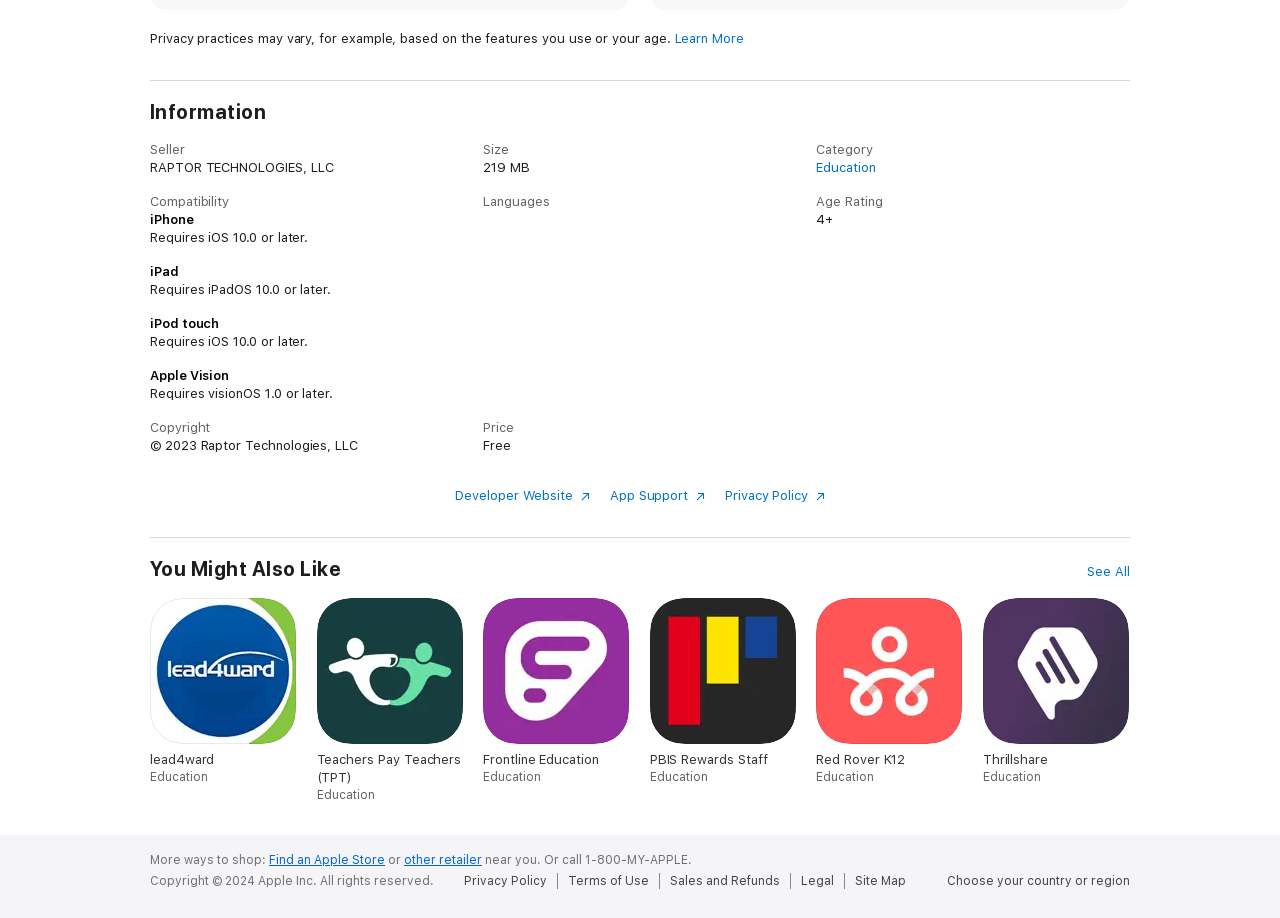Determine the bounding box coordinates for the area that needs to be clicked to fulfill this task: "Visit the developer website". The coordinates must be given as four float numbers between 0 and 1, i.e., [left, top, right, bottom].

[0.356, 0.532, 0.461, 0.548]